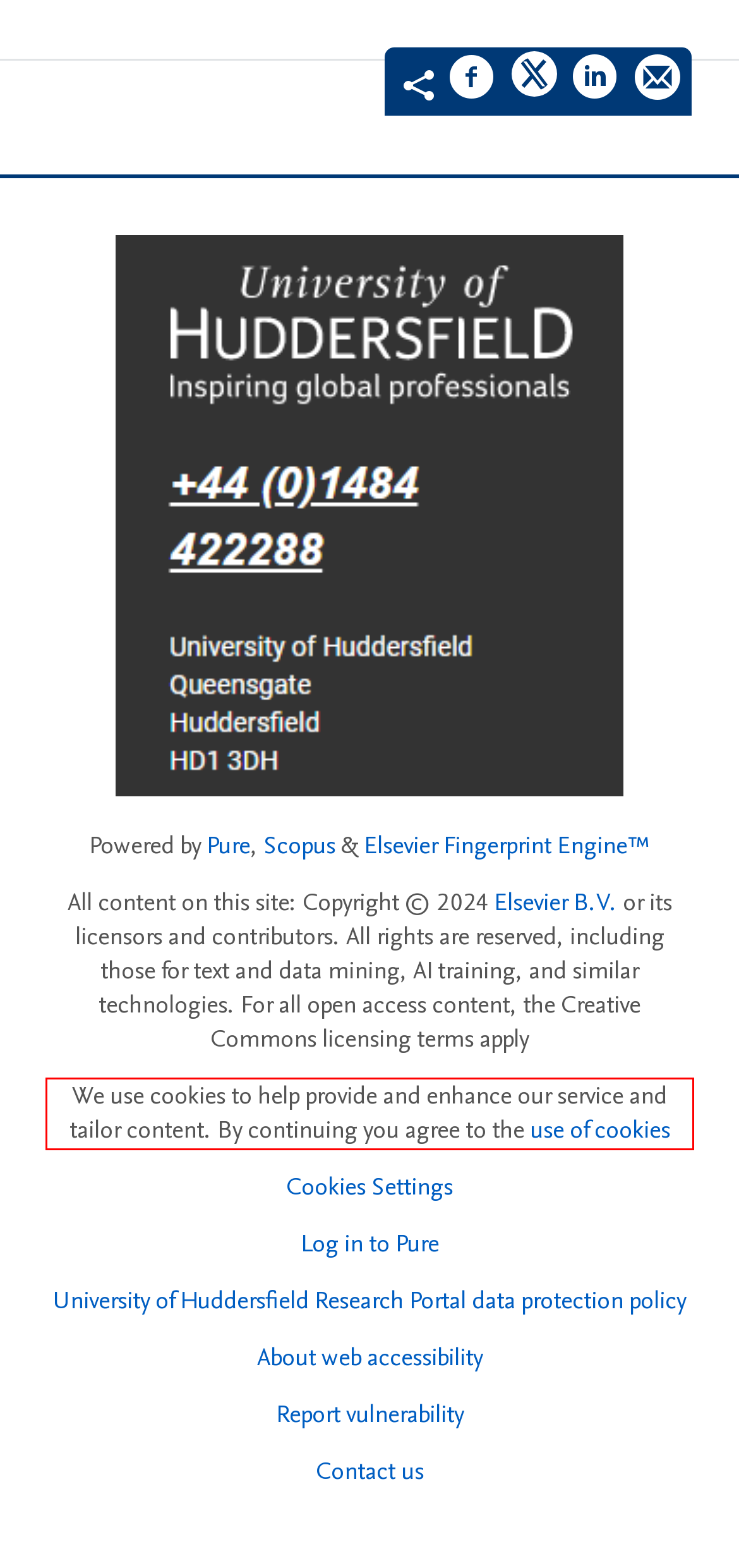You are provided with a screenshot of a webpage containing a red bounding box. Please extract the text enclosed by this red bounding box.

We use cookies to help provide and enhance our service and tailor content. By continuing you agree to the use of cookies